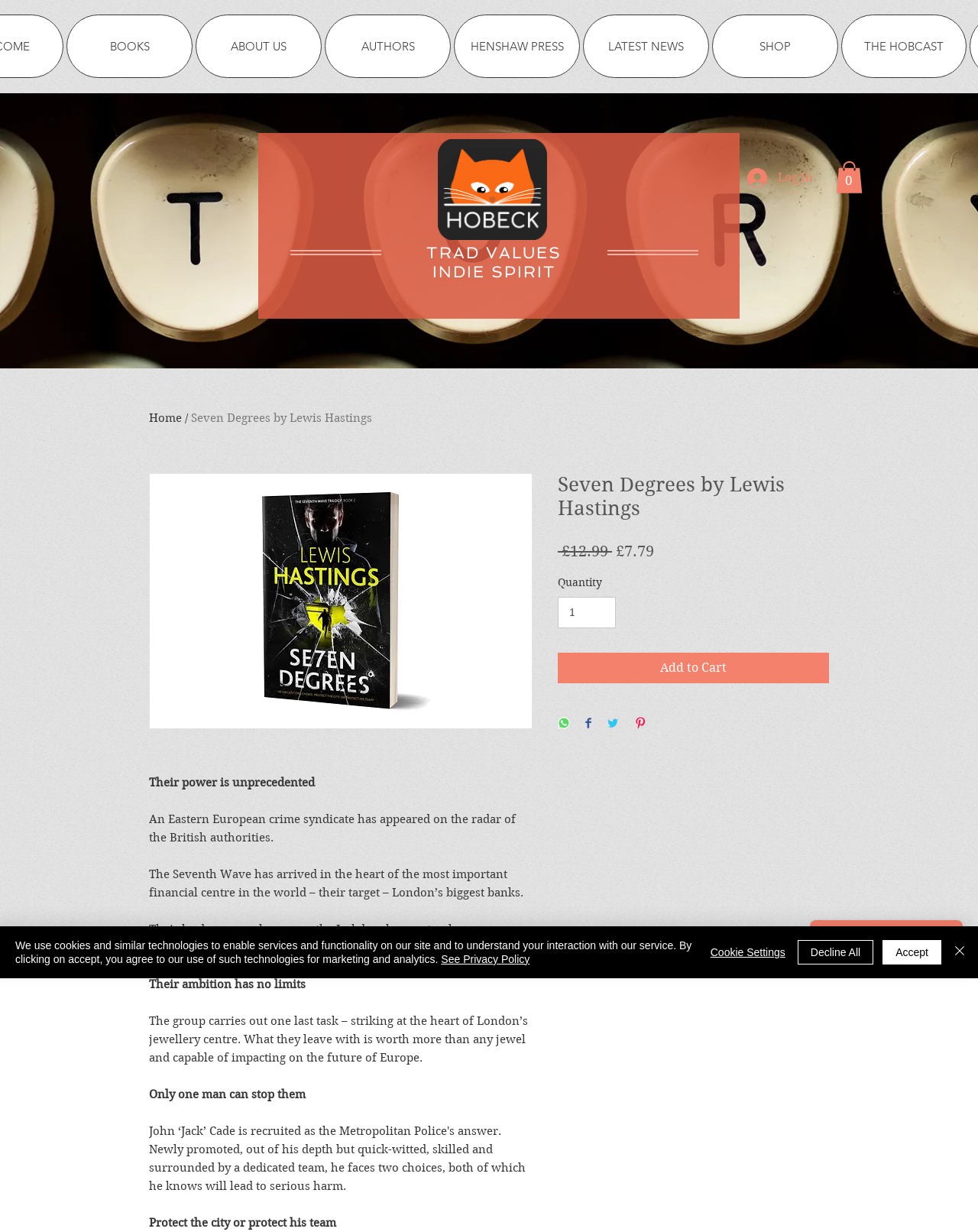Could you find the bounding box coordinates of the clickable area to complete this instruction: "Click the BOOKS link"?

[0.068, 0.012, 0.197, 0.063]